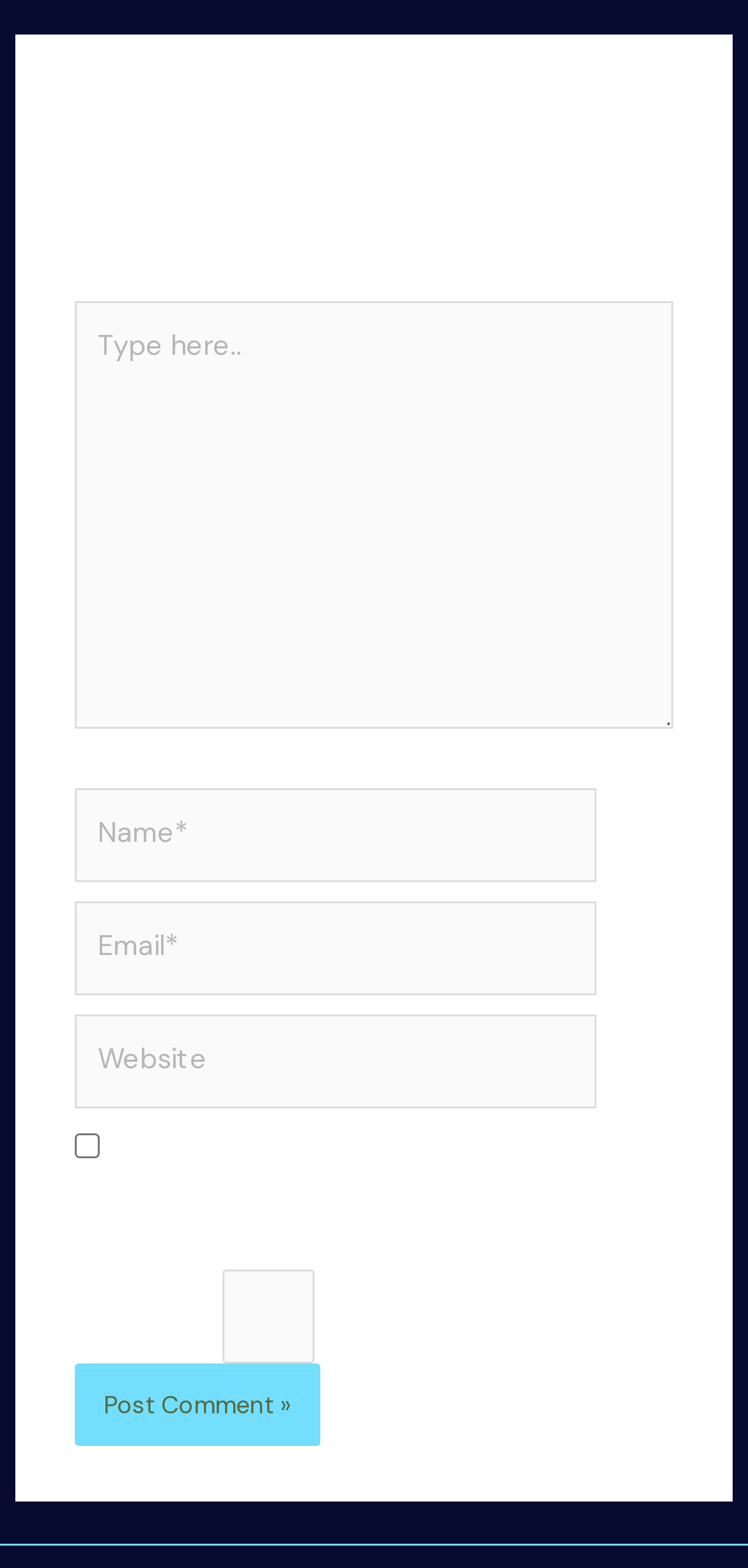Determine the bounding box coordinates of the UI element that matches the following description: "parent_node: Name* name="author" placeholder="Name*"". The coordinates should be four float numbers between 0 and 1 in the format [left, top, right, bottom].

[0.1, 0.503, 0.797, 0.563]